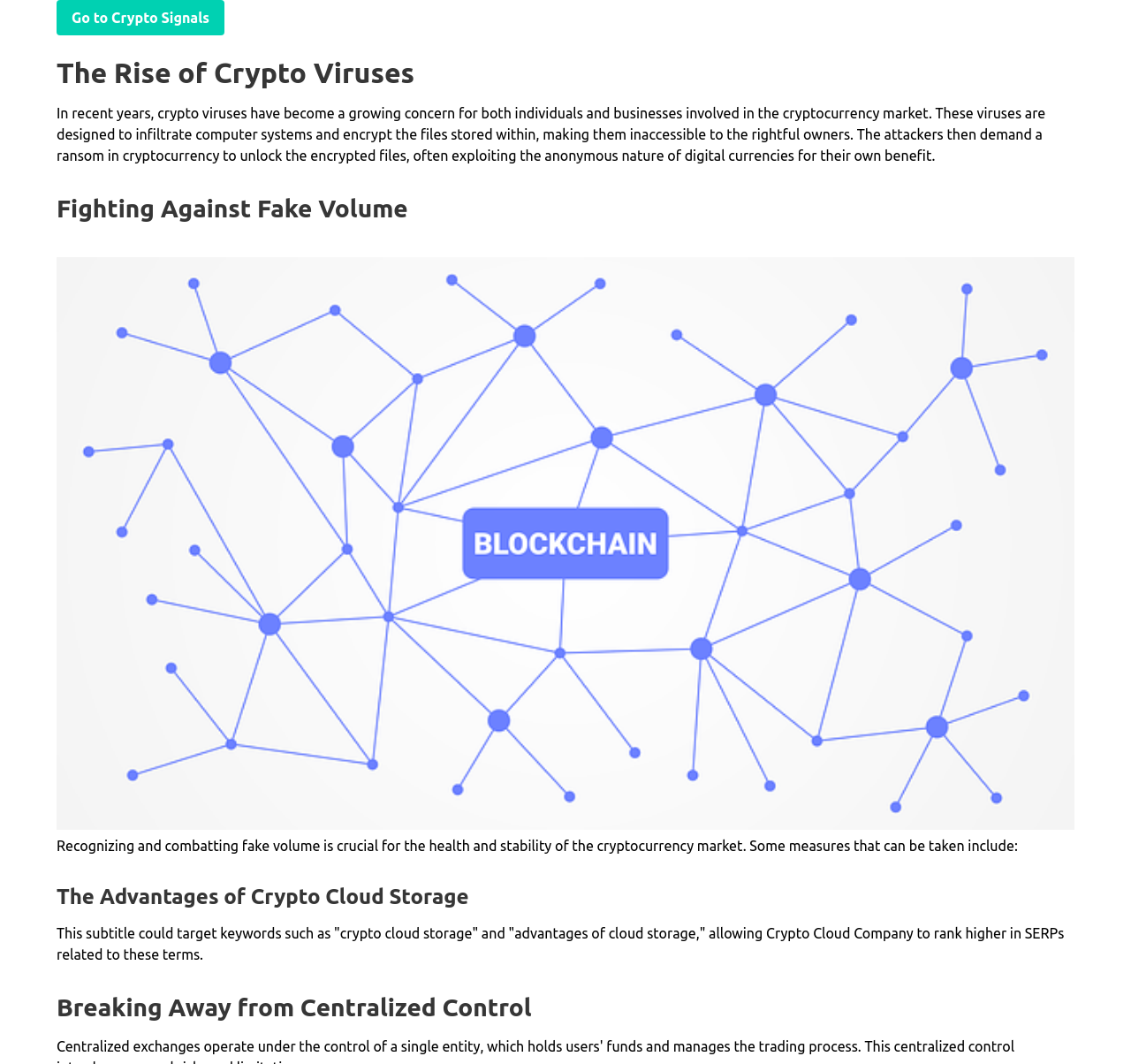Please give a succinct answer using a single word or phrase:
What is the purpose of recognizing fake volume in cryptocurrency?

For market health and stability